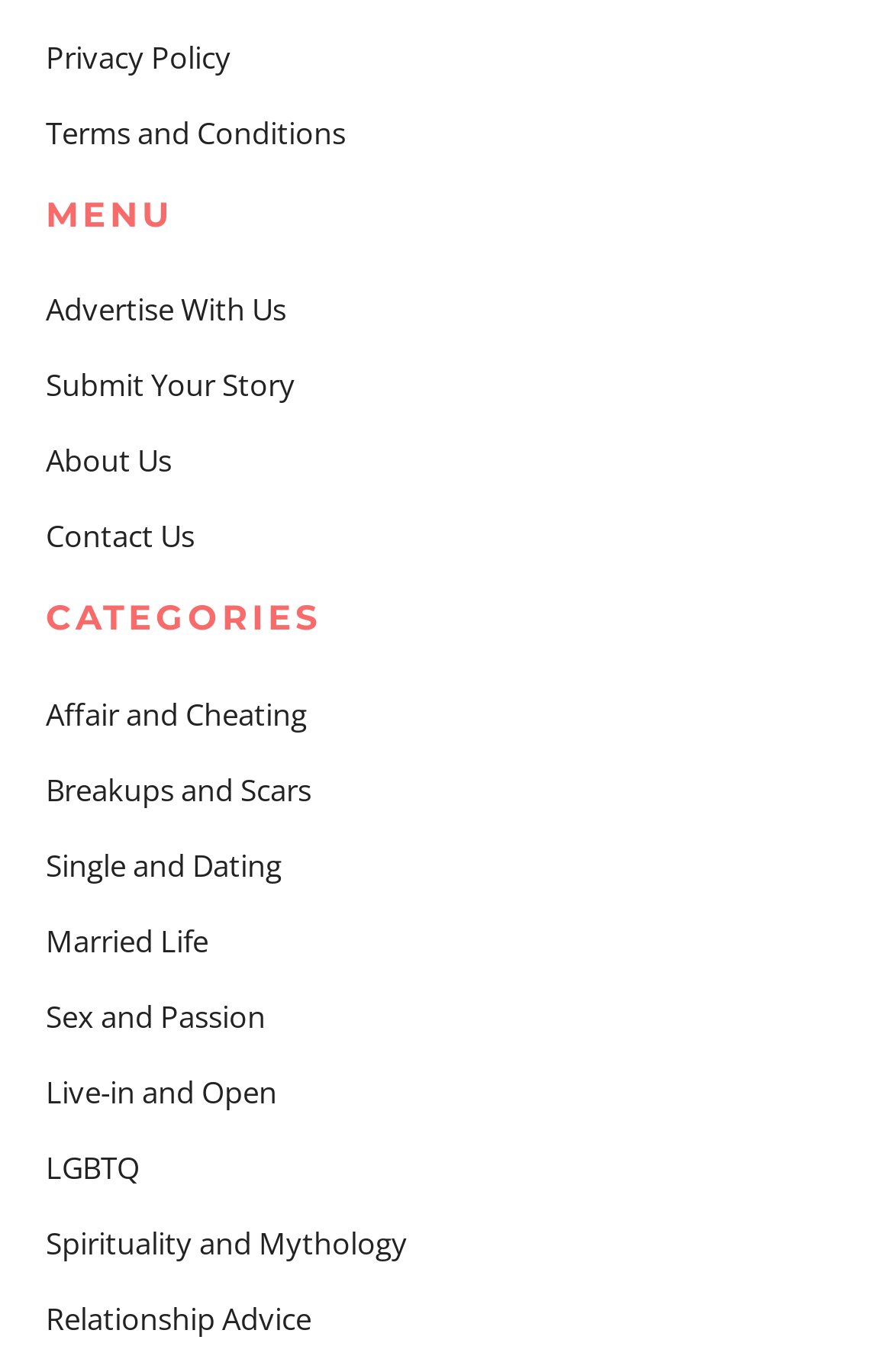Find the bounding box coordinates of the clickable element required to execute the following instruction: "Contact us". Provide the coordinates as four float numbers between 0 and 1, i.e., [left, top, right, bottom].

[0.051, 0.376, 0.218, 0.406]